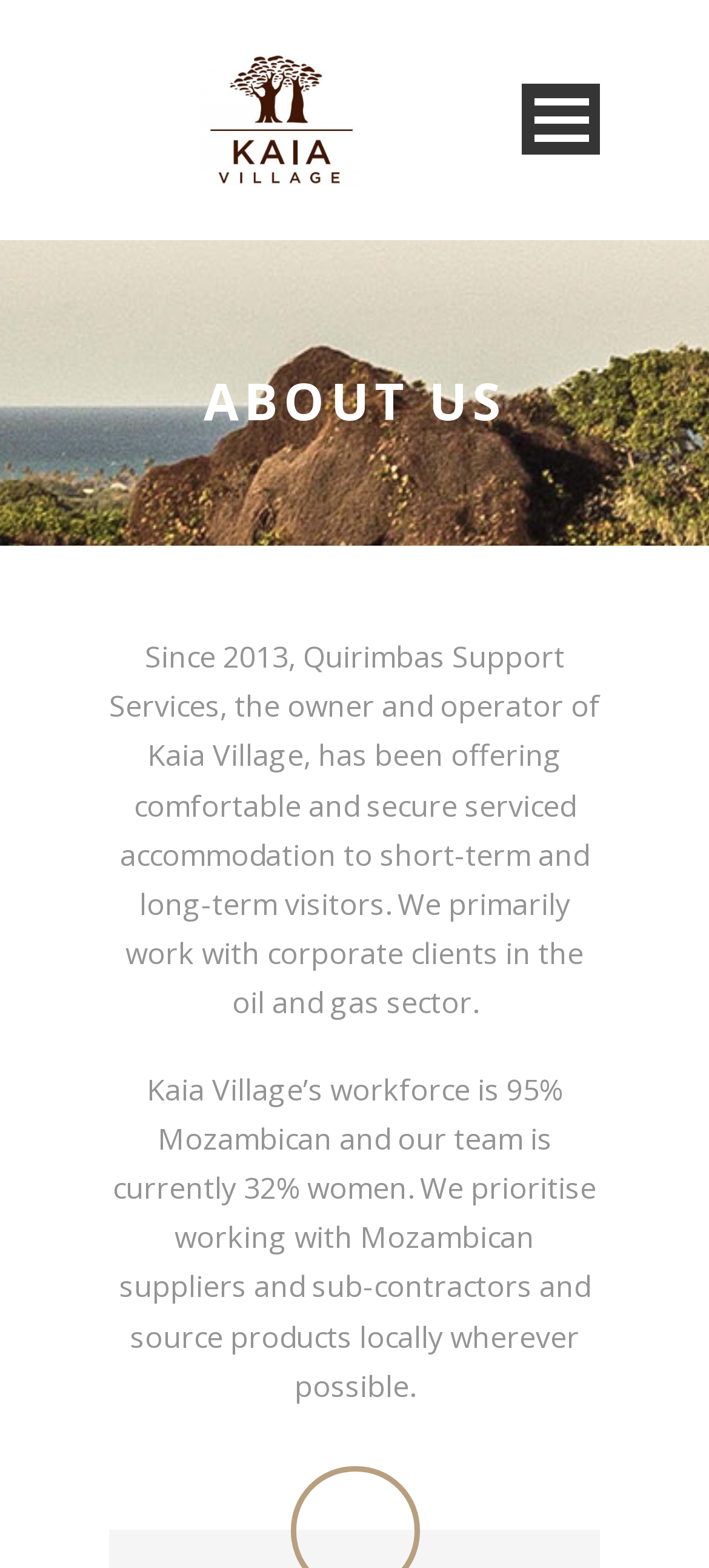What is the current percentage of women in Kaia Village's team?
Refer to the image and give a detailed response to the question.

Based on the webpage content, specifically the StaticText element with the text 'Kaia Village’s workforce is 95% Mozambican and our team is currently 32% women.', we can determine that the current percentage of women in Kaia Village's team is 32%.